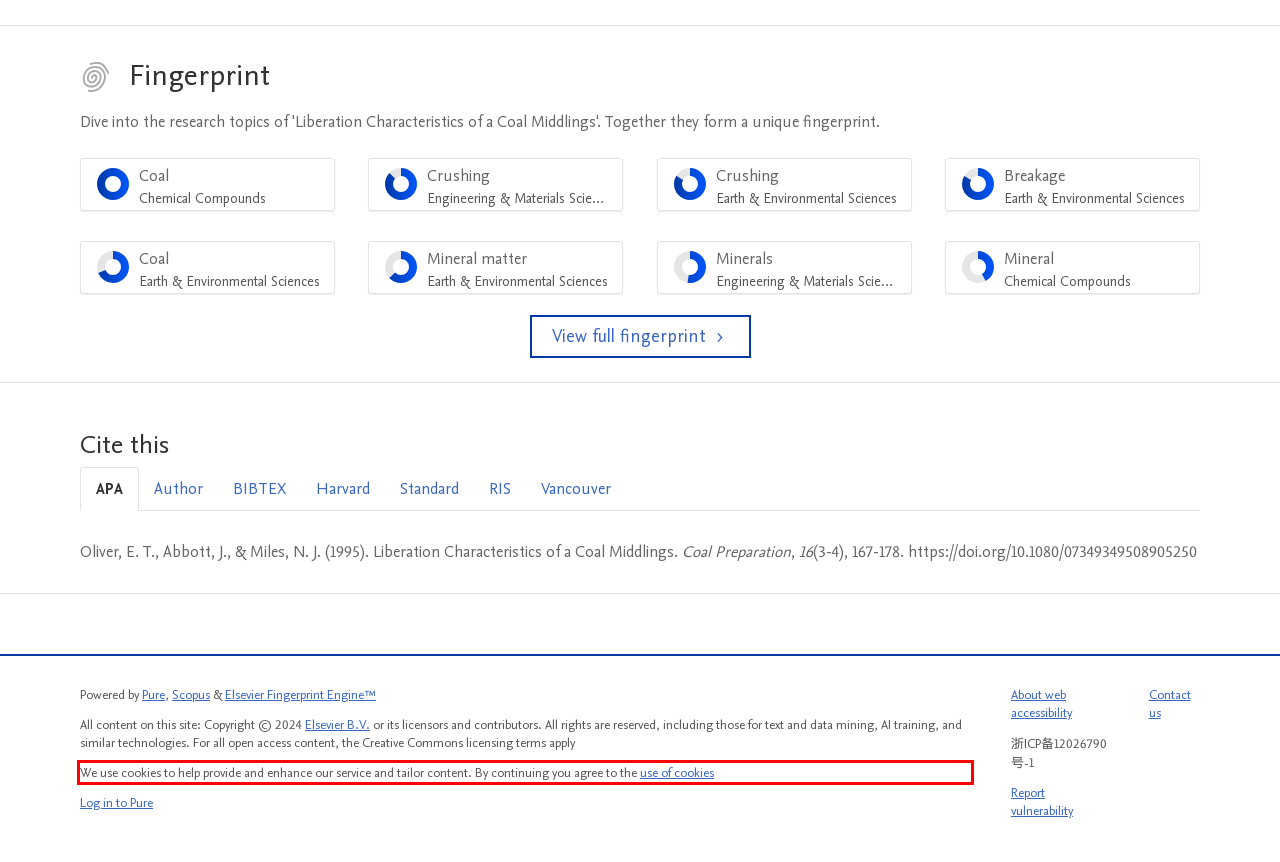Please identify the text within the red rectangular bounding box in the provided webpage screenshot.

We use cookies to help provide and enhance our service and tailor content. By continuing you agree to the use of cookies